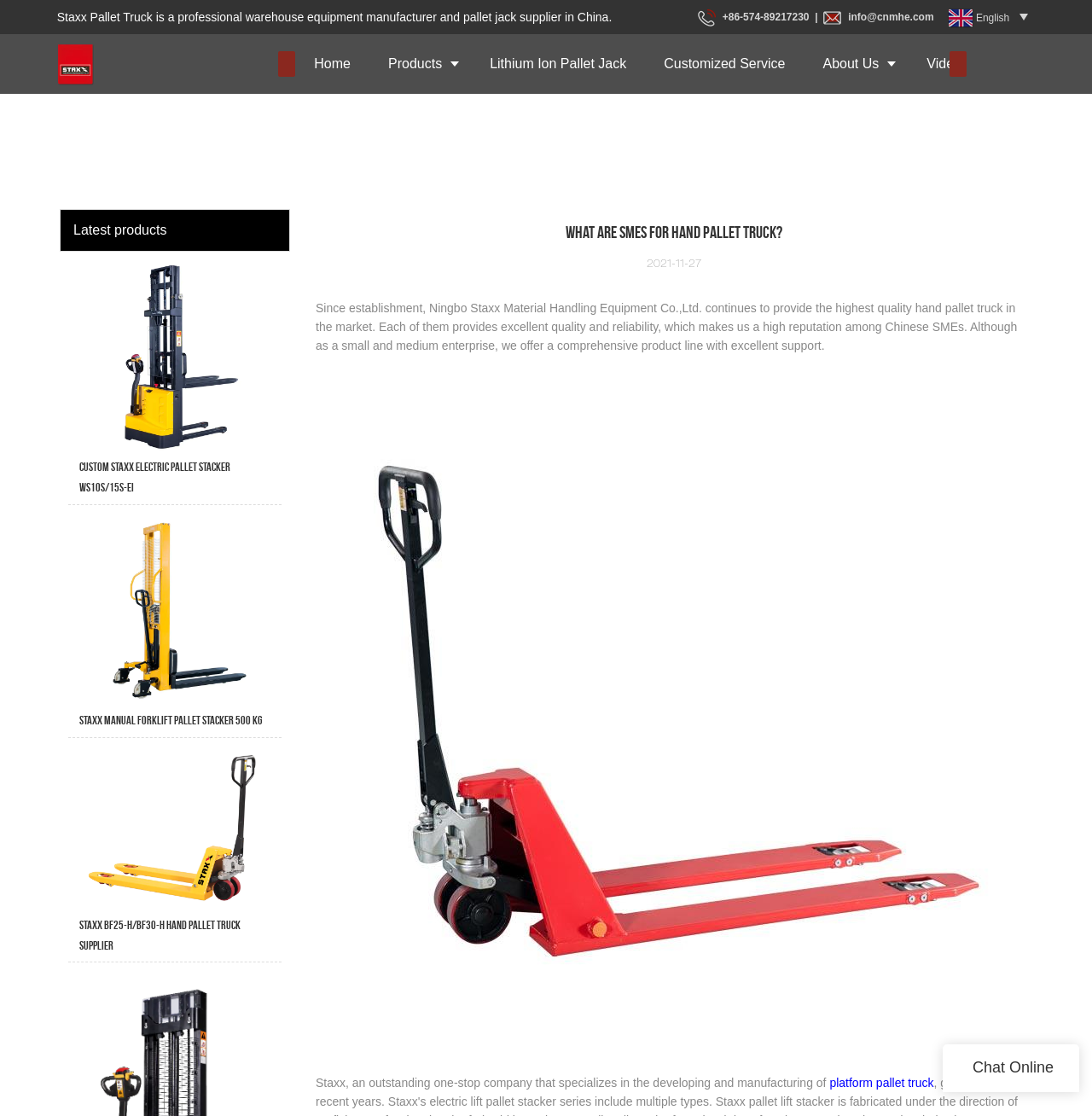Use a single word or phrase to answer this question: 
What is the phone number?

+86-574-89217230